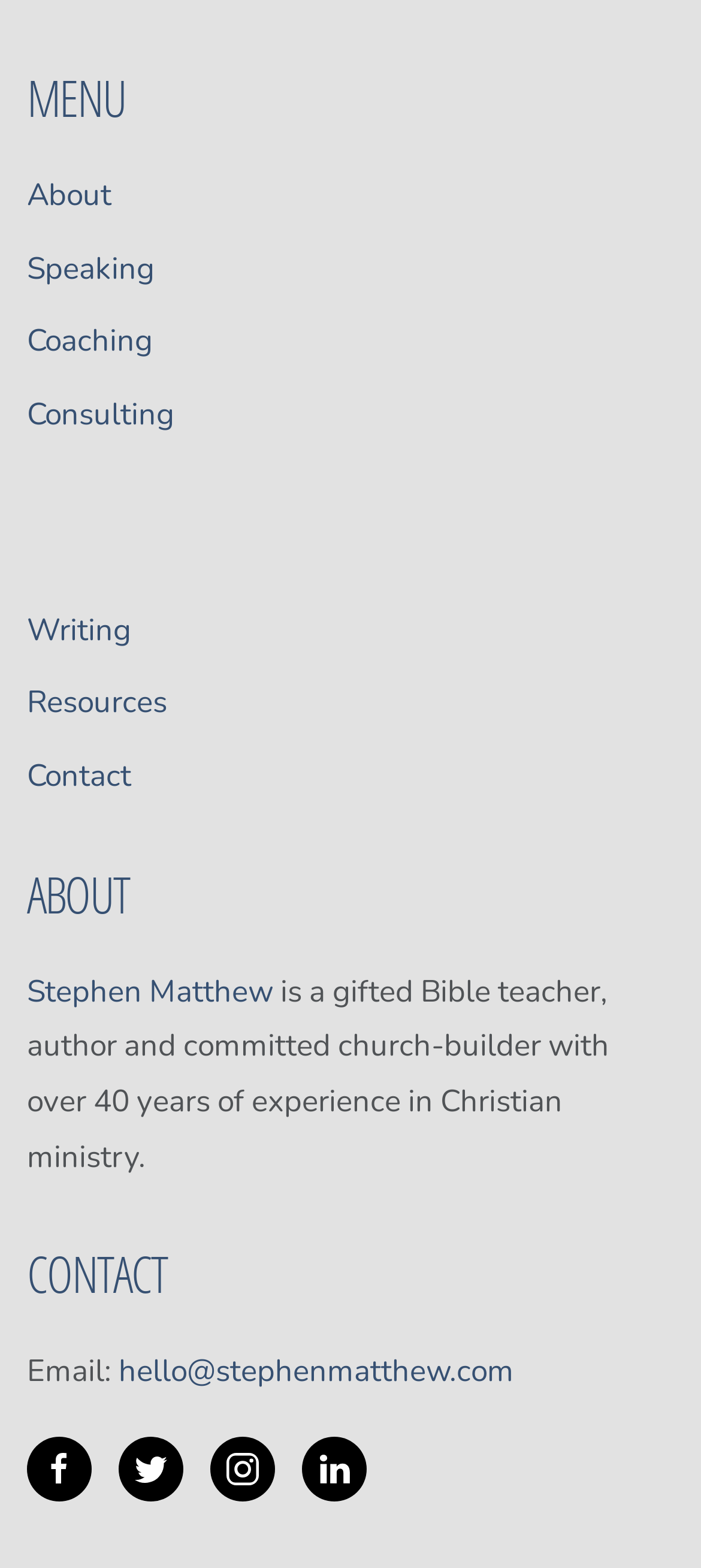How many social media links are there?
Please give a detailed and elaborate answer to the question.

The answer can be found by counting the number of links with images in the bottom section of the webpage, which are likely social media links. There are four such links.